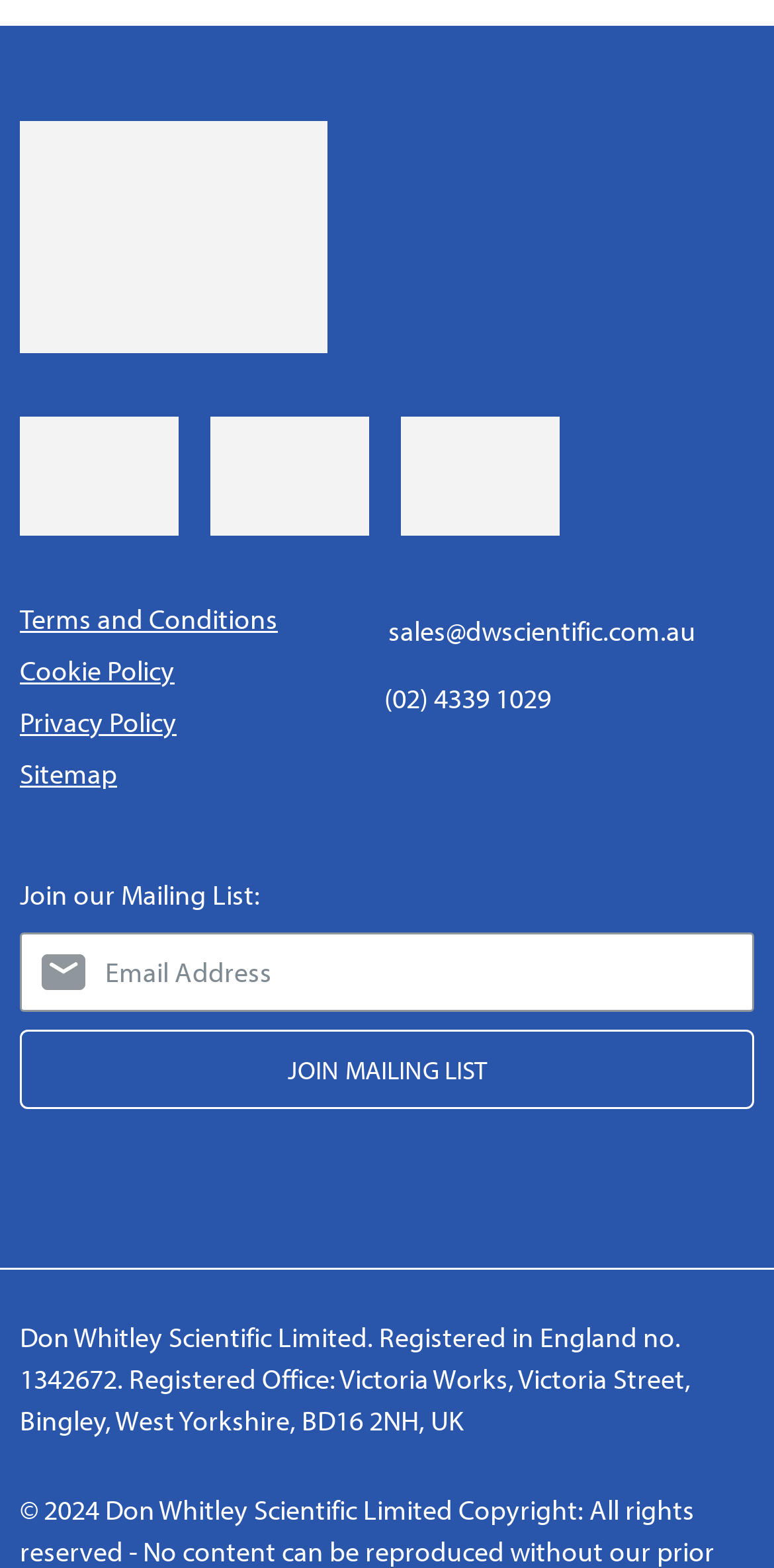Please study the image and answer the question comprehensively:
What is the purpose of the textbox at the bottom?

The textbox at the bottom of the webpage is for users to input their information to join the mailing list, as indicated by the static text element with ID 220 and the textbox element with ID 221.